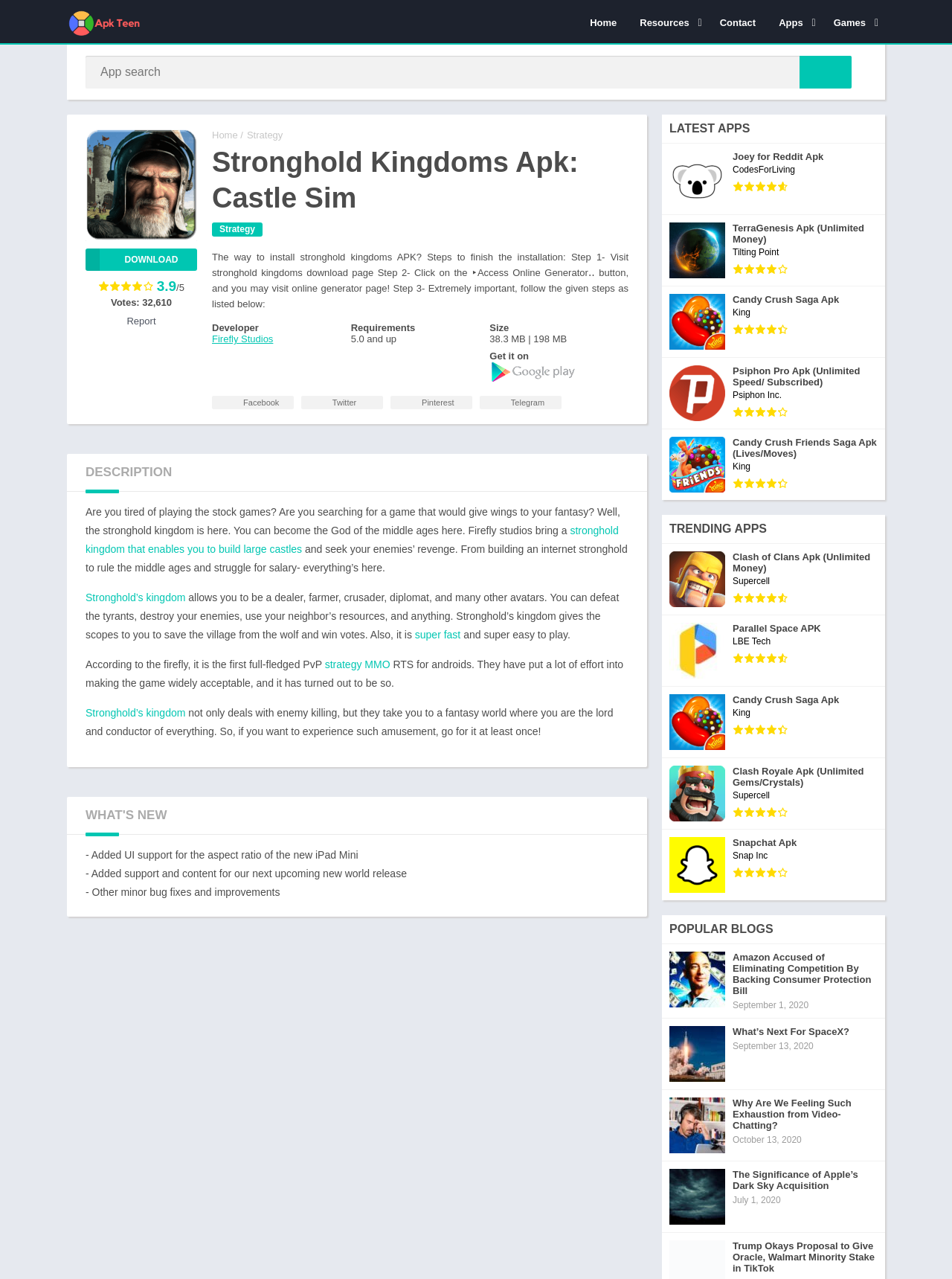Provide a one-word or short-phrase response to the question:
What is the name of the APK game?

Stronghold Kingdoms